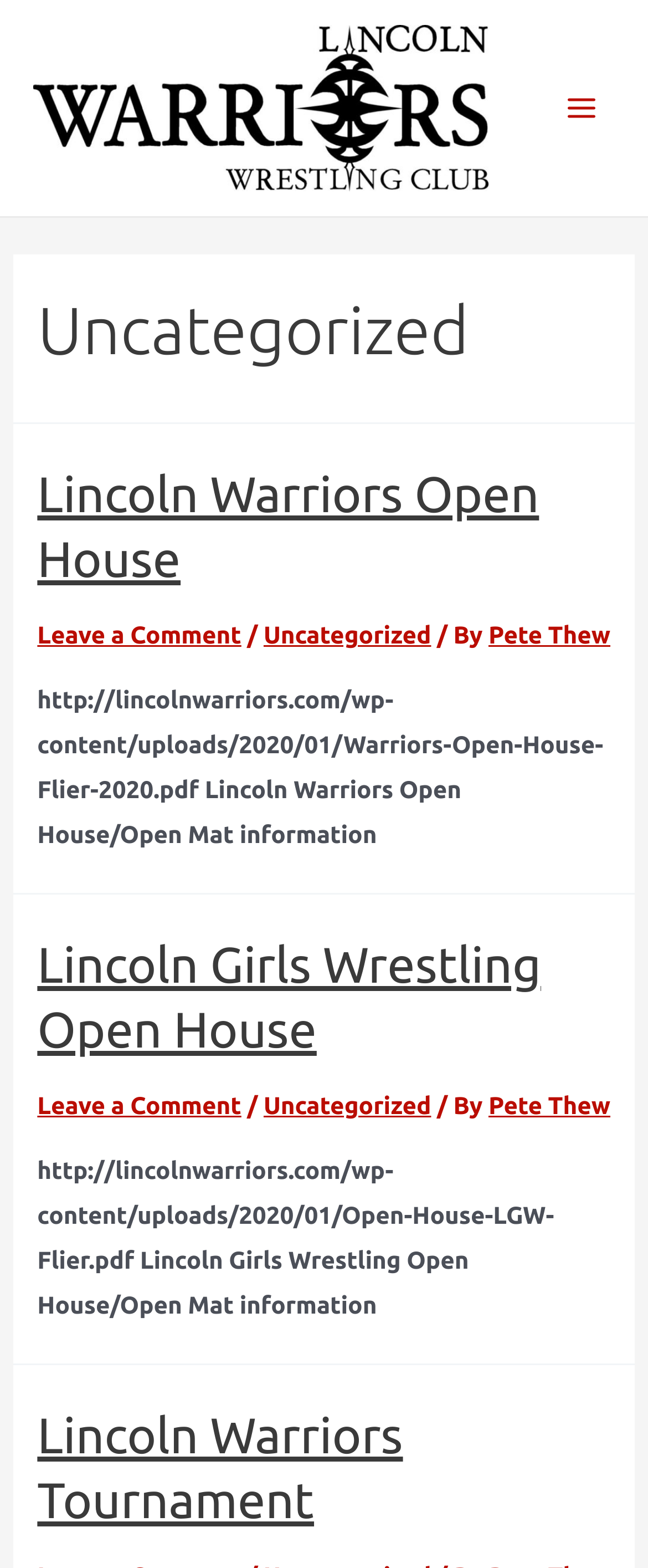Please provide the bounding box coordinates for the element that needs to be clicked to perform the following instruction: "Click on the 'Main Menu' button". The coordinates should be given as four float numbers between 0 and 1, i.e., [left, top, right, bottom].

[0.843, 0.047, 0.95, 0.091]